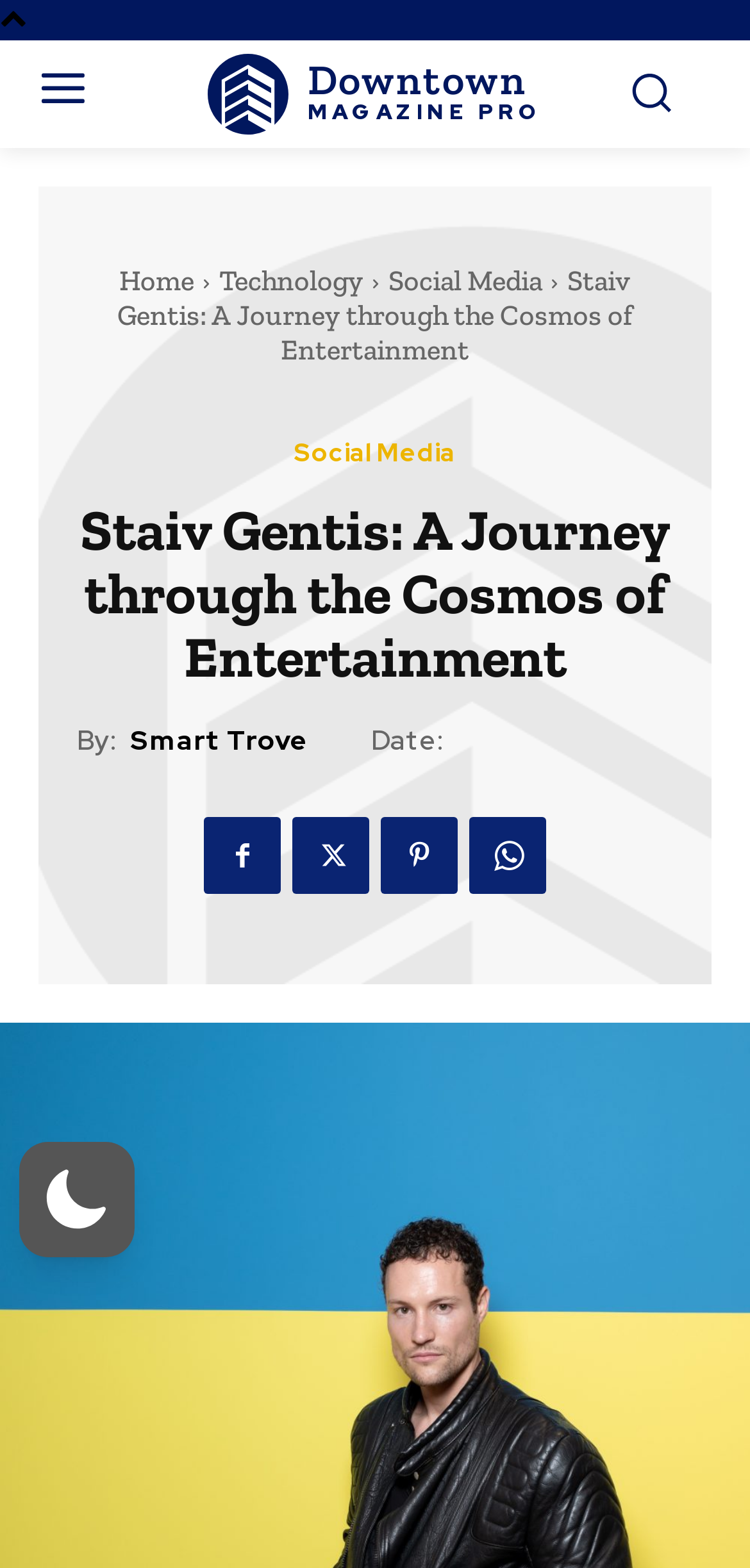Specify the bounding box coordinates of the element's area that should be clicked to execute the given instruction: "Go to Home". The coordinates should be four float numbers between 0 and 1, i.e., [left, top, right, bottom].

[0.159, 0.168, 0.259, 0.19]